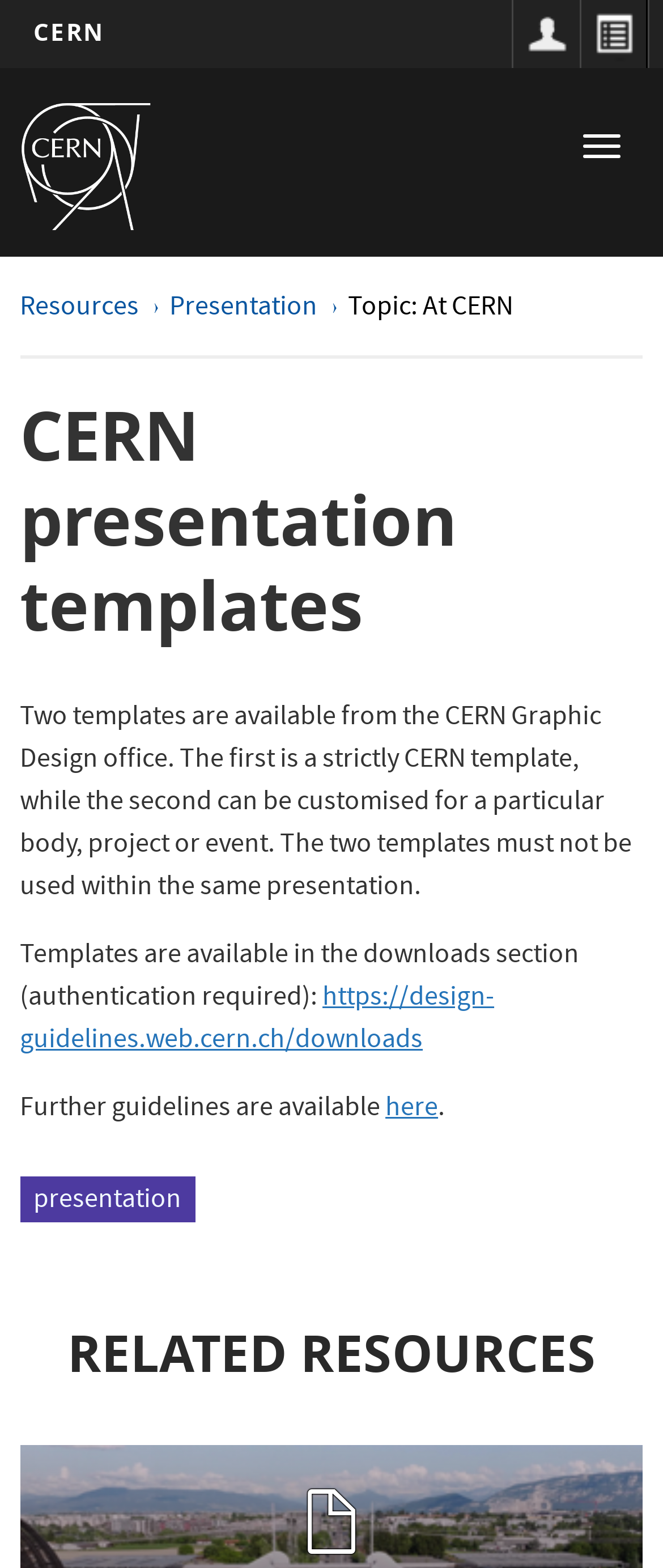Please find the bounding box coordinates for the clickable element needed to perform this instruction: "access presentation".

[0.03, 0.75, 0.294, 0.779]